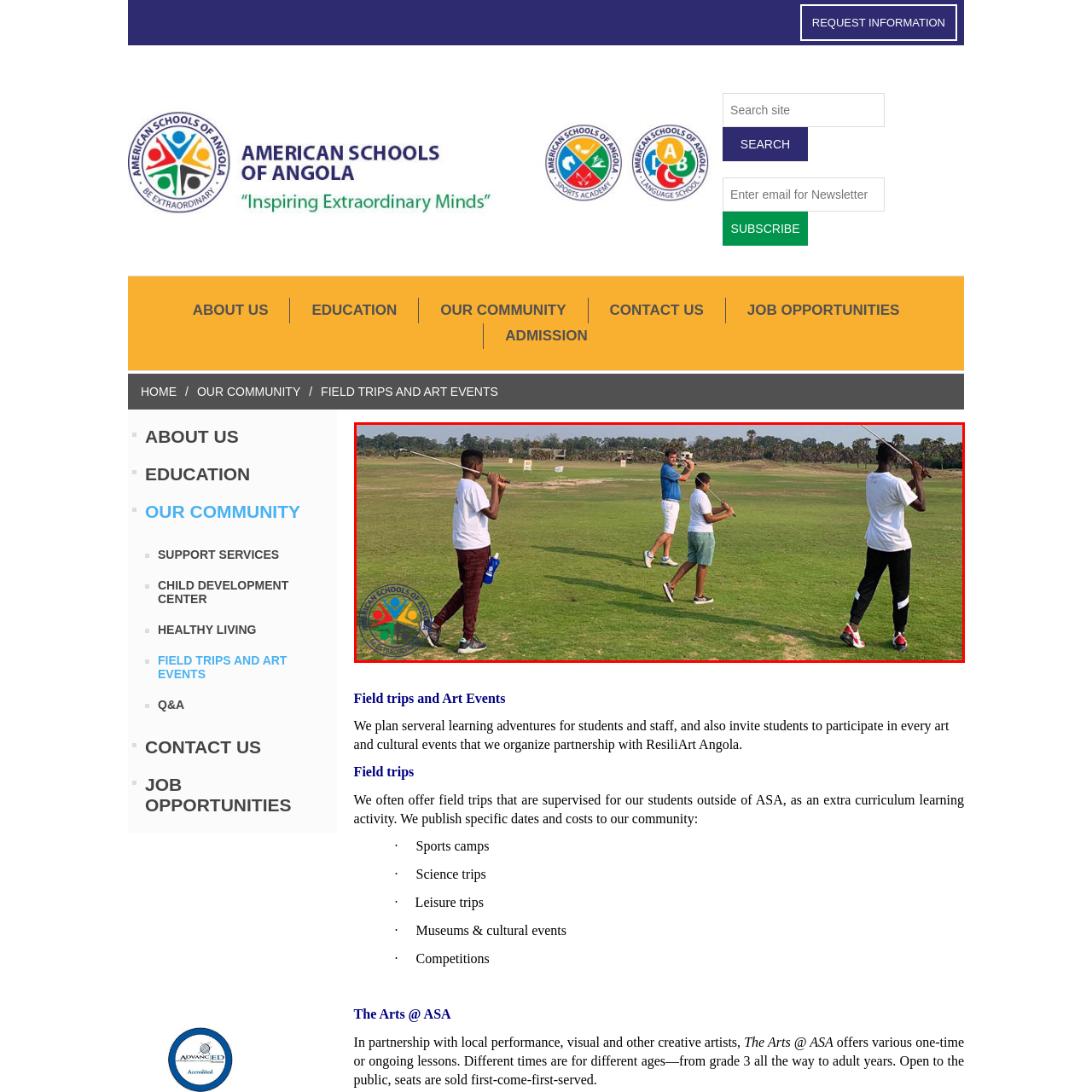Please provide a comprehensive description of the image that is enclosed within the red boundary.

The image showcases a group of students engaged in a golfing activity as part of the American Schools of Angola's field trips and art events program. Four individuals are visible on a green golf course, with one instructor in a blue shirt demonstrating a swing, while the students practice. They are dressed casually, reflecting a relaxed yet focused atmosphere. The scene emphasizes hands-on learning experiences that the school encourages, promoting physical fitness and skill development through sports. In the background, the lush landscape and practice targets add to the outdoor educational experience. This initiative underlines the school's commitment to providing diverse learning adventures for its students.